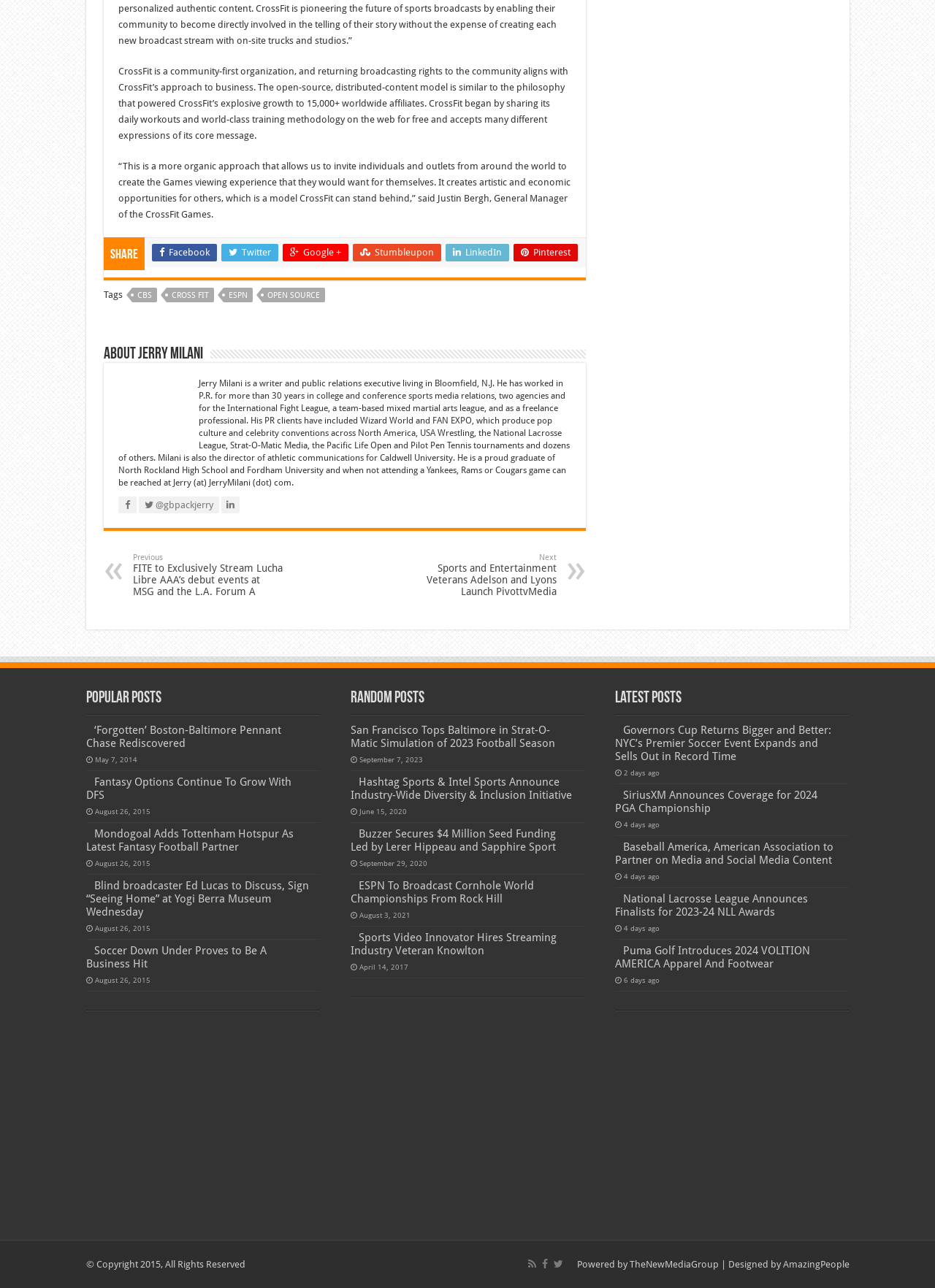Using the provided element description "aria-label="Advertisement" name="aswift_5" title="Advertisement"", determine the bounding box coordinates of the UI element.

[0.375, 0.778, 0.944, 0.829]